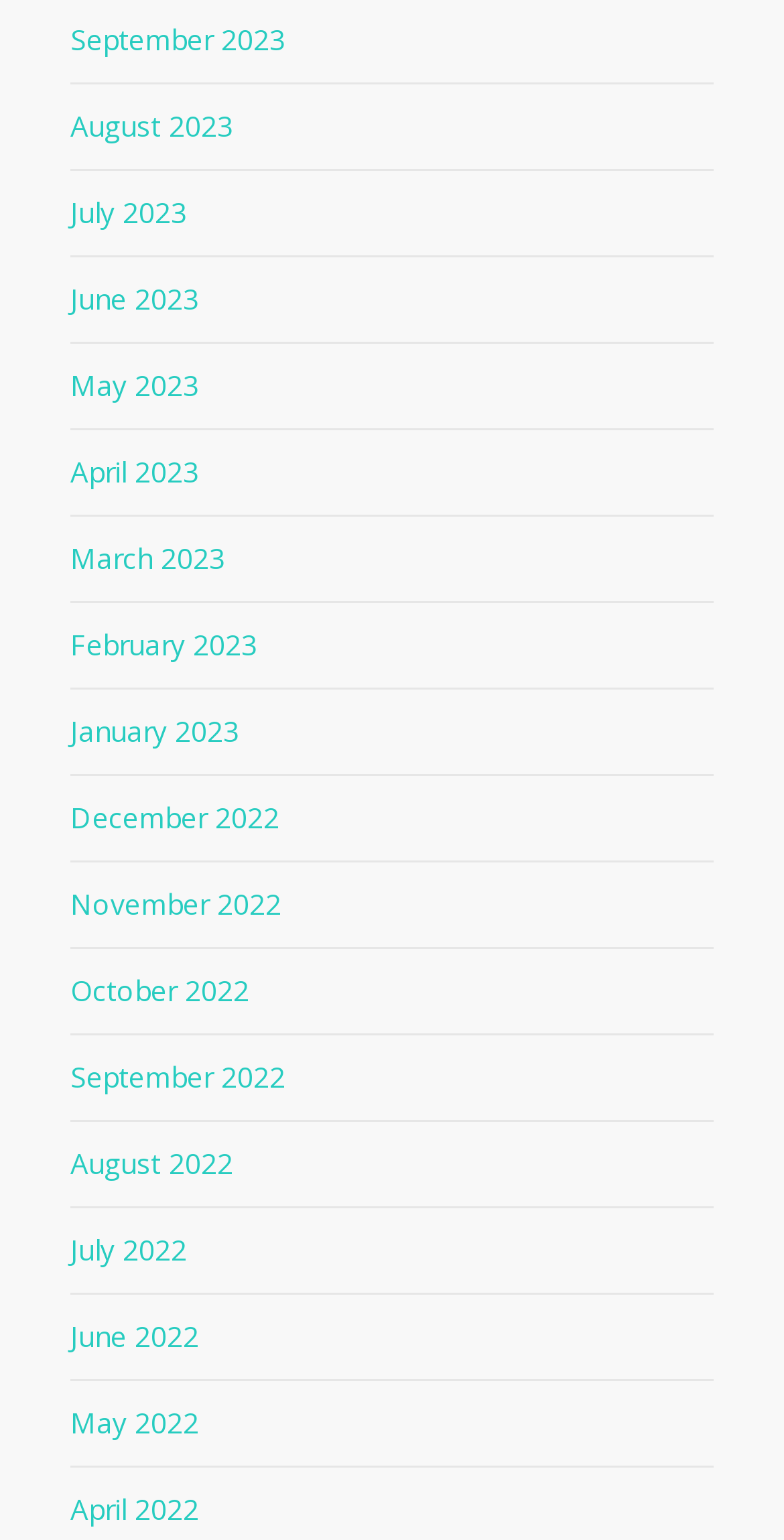Identify the bounding box coordinates of the section that should be clicked to achieve the task described: "browse June 2023".

[0.09, 0.181, 0.254, 0.206]